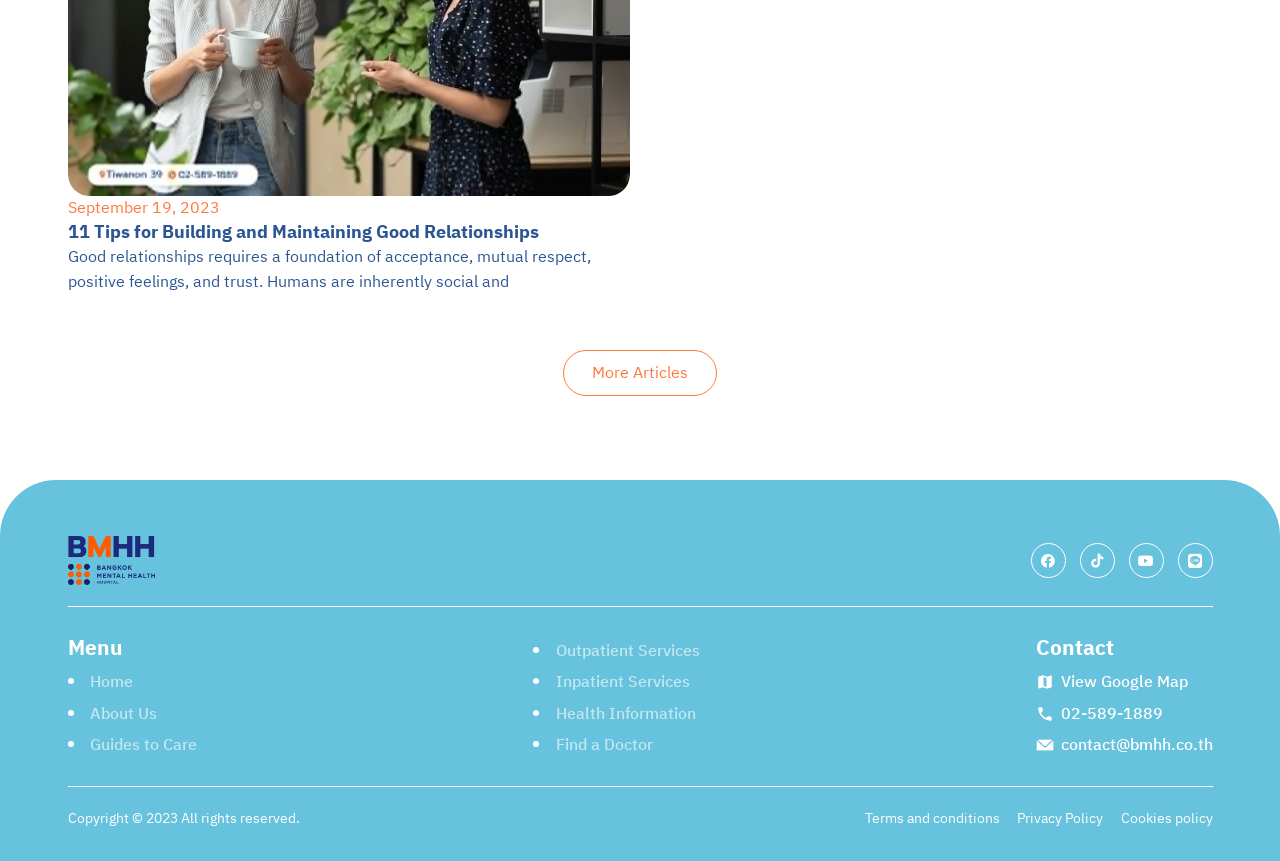Identify the bounding box coordinates of the clickable region required to complete the instruction: "Click on More Articles". The coordinates should be given as four float numbers within the range of 0 and 1, i.e., [left, top, right, bottom].

[0.44, 0.407, 0.56, 0.46]